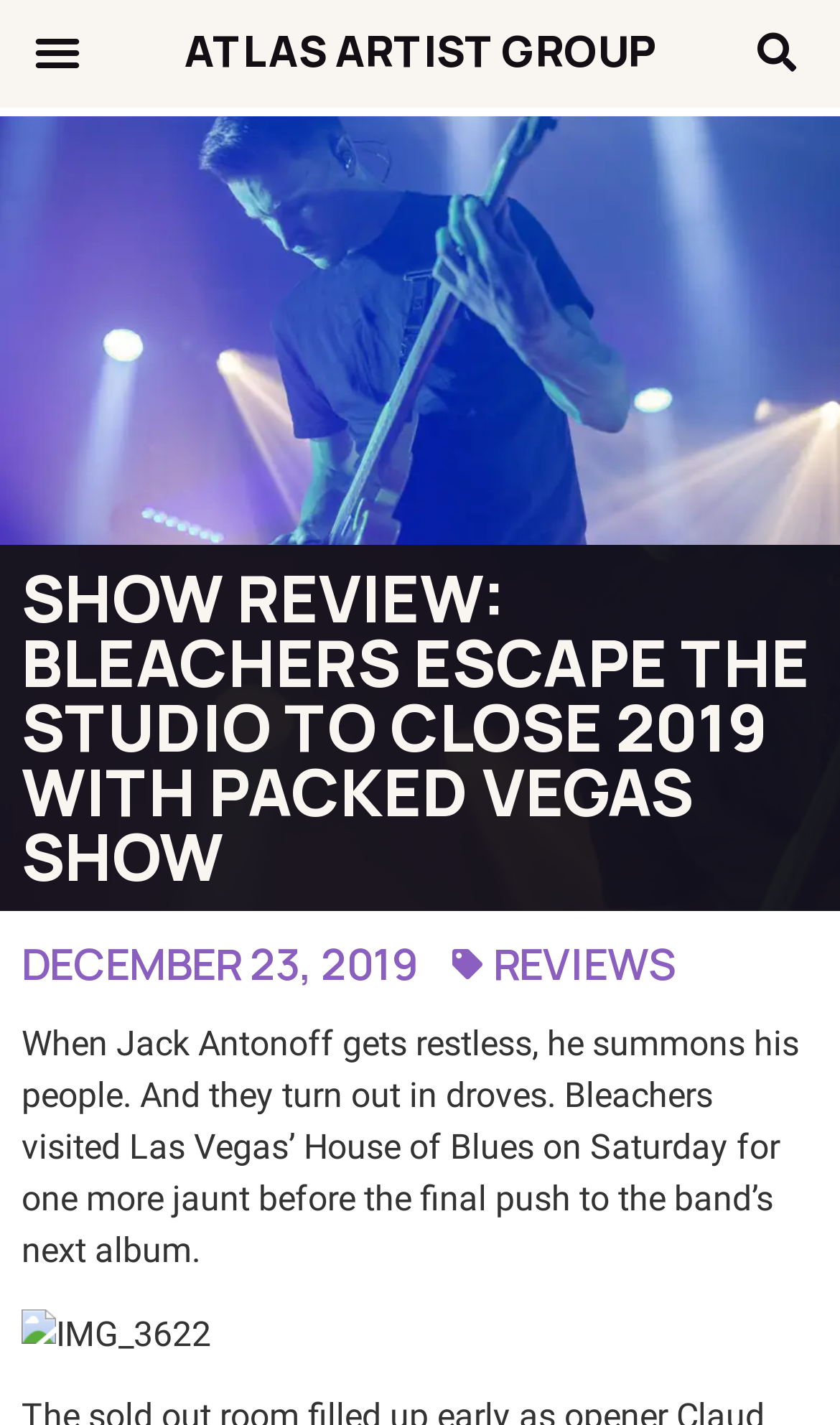Please answer the following query using a single word or phrase: 
What is the name of the venue where Bleachers performed?

House of Blues